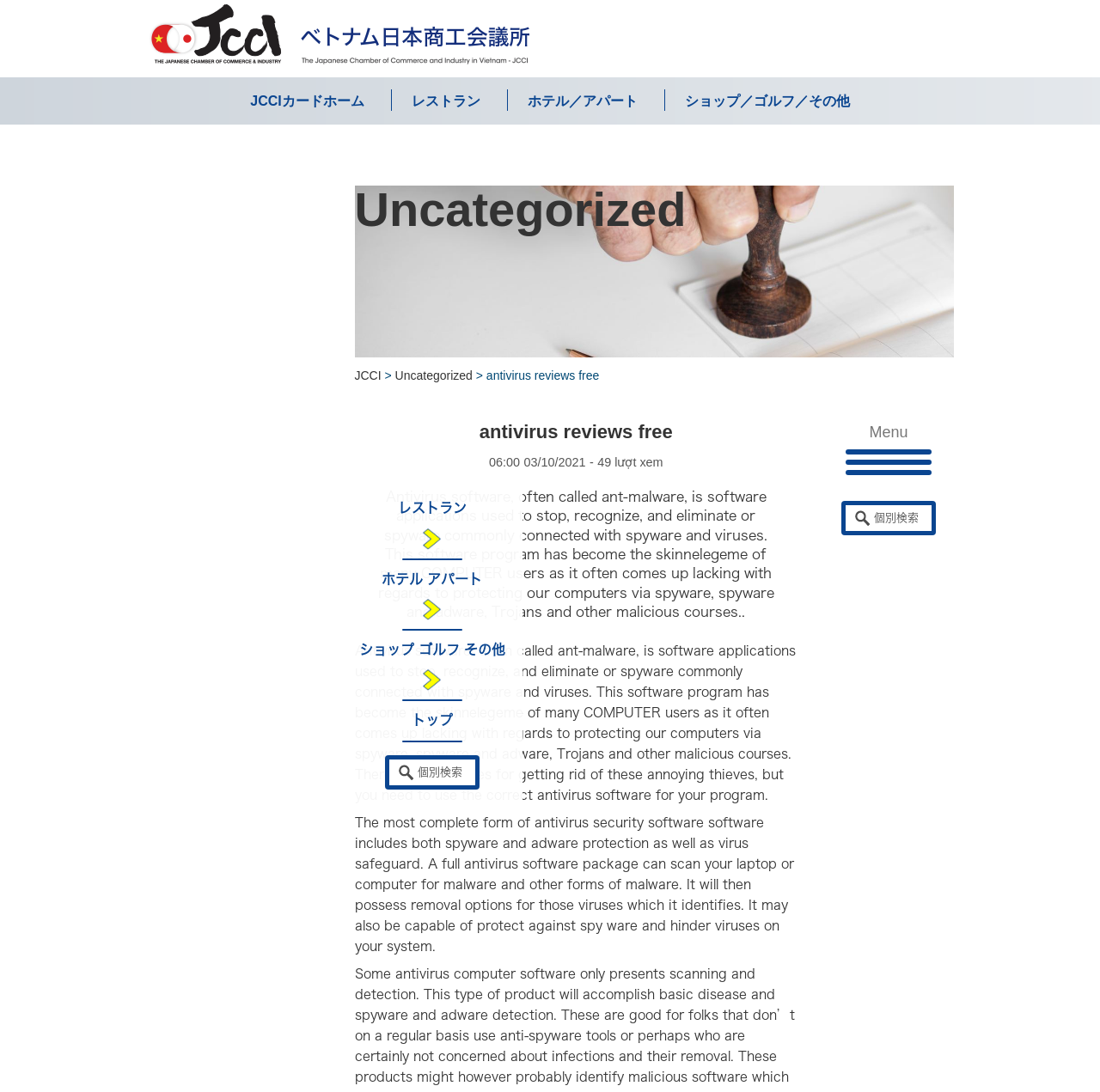Elaborate on the webpage's design and content in a detailed caption.

The webpage appears to be a blog or article page focused on antivirus software. At the top, there is a logo and a navigation menu with links to "JCCIカードホーム", "レストラン", "ホテル／アパート", and "ショップ／ゴルフ／その他". Below the navigation menu, there is a heading titled "Uncategorized" with a link to "JCCI" and a static text ">".

The main content of the page is an article about antivirus software, which is divided into two sections. The first section has a heading "antivirus reviews free" with a timestamp "06:00" and a date "03/10/2021". Below the heading, there is a static text describing the importance of antivirus software in protecting computers from spyware, malware, and viruses.

The second section of the article continues to discuss the features of antivirus software, including its ability to scan for malware and provide removal options. There is also a mention of the importance of having both spyware and adware protection as well as virus protection.

On the right side of the page, there is a complementary section with a menu and several links to other pages, including "レストラン", "ホテル アパート", and "ショップ ゴルフ その他". There are also two search boxes, one at the top right and another at the bottom right, with a button and a searchbox labeled "個別検索".